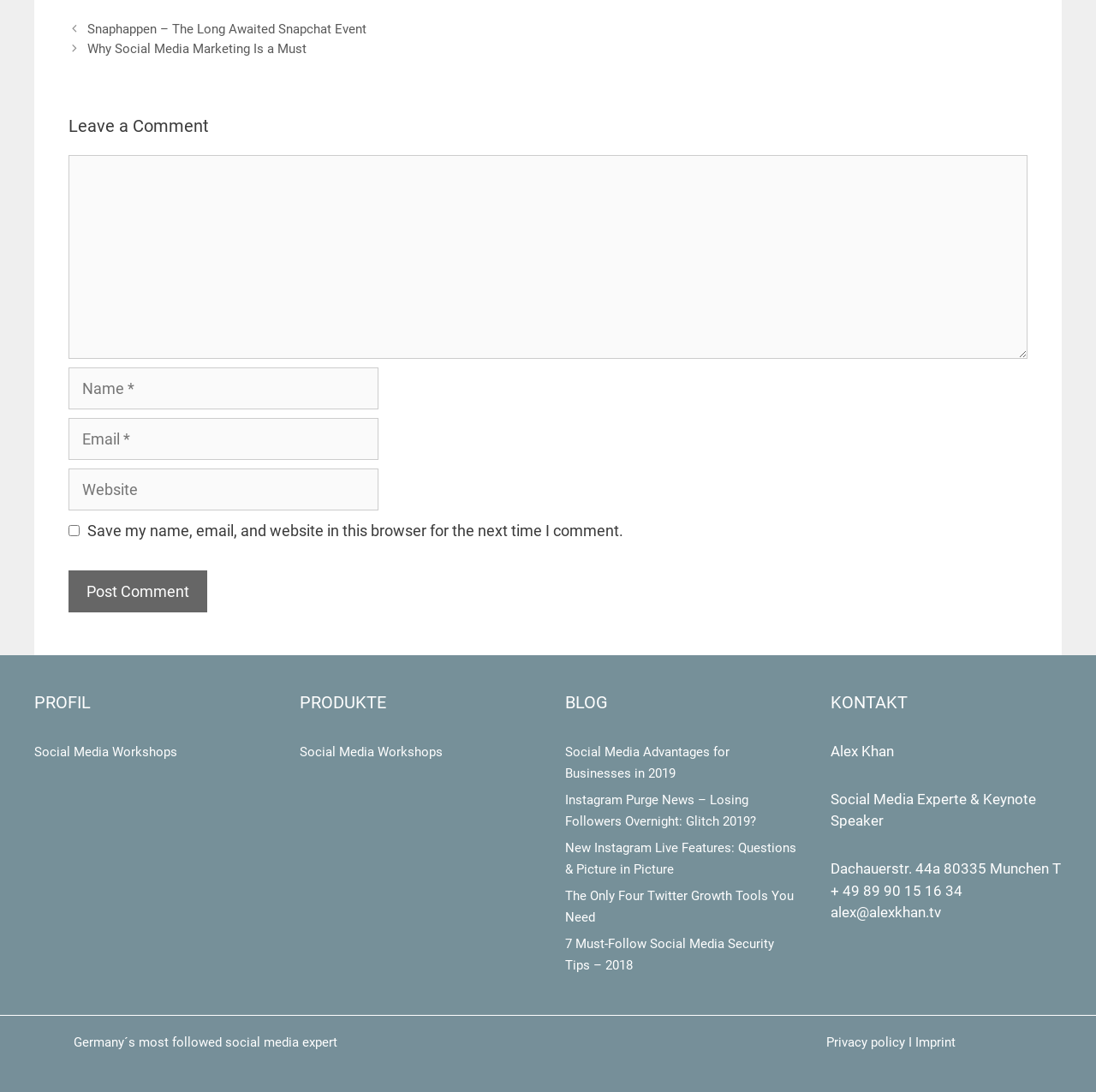Please identify the coordinates of the bounding box for the clickable region that will accomplish this instruction: "Leave a comment".

[0.062, 0.106, 0.938, 0.126]